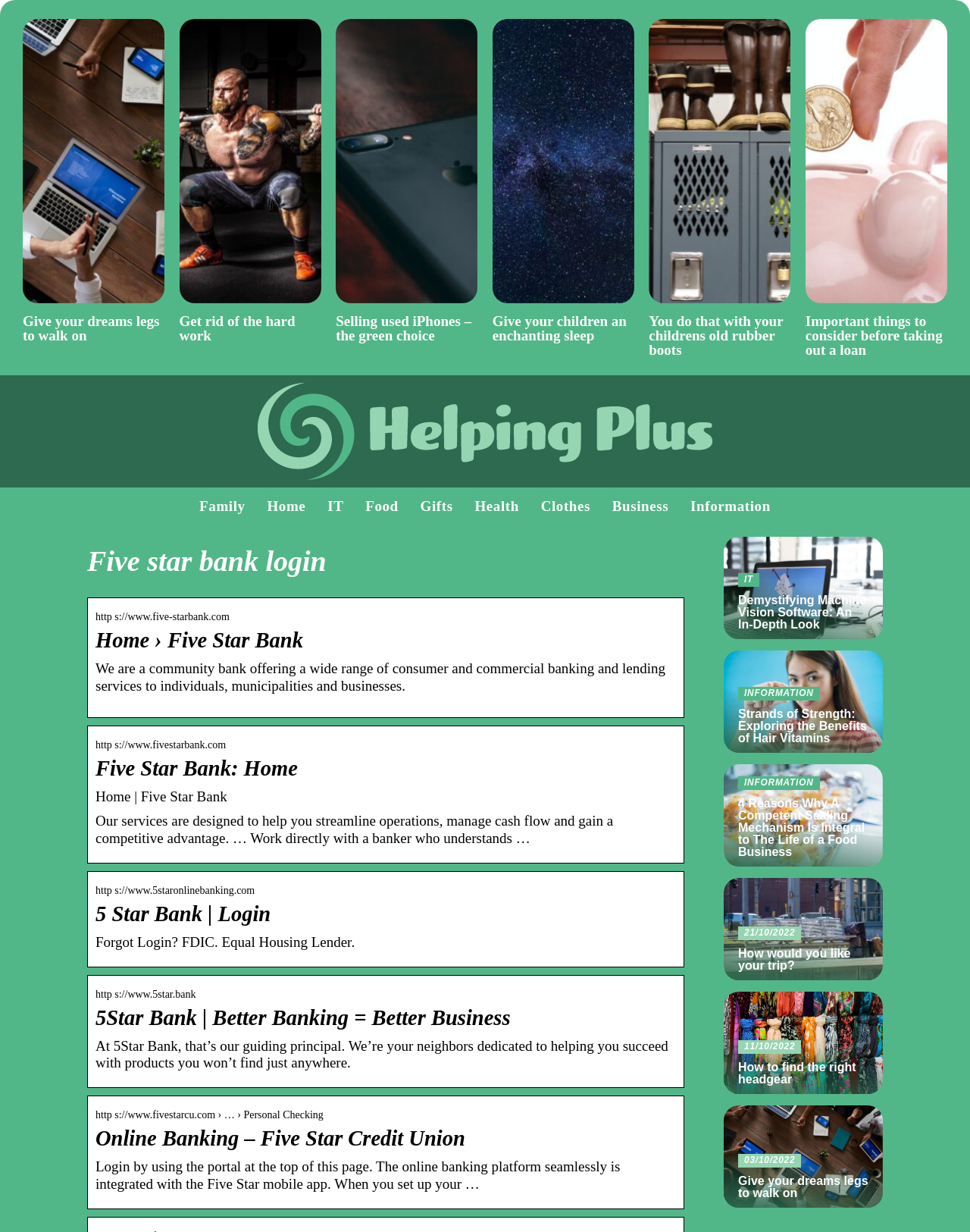Show the bounding box coordinates of the region that should be clicked to follow the instruction: "Click on 'IT Demystifying Machine Vision Software: An In-Depth Look'."

[0.746, 0.436, 0.91, 0.519]